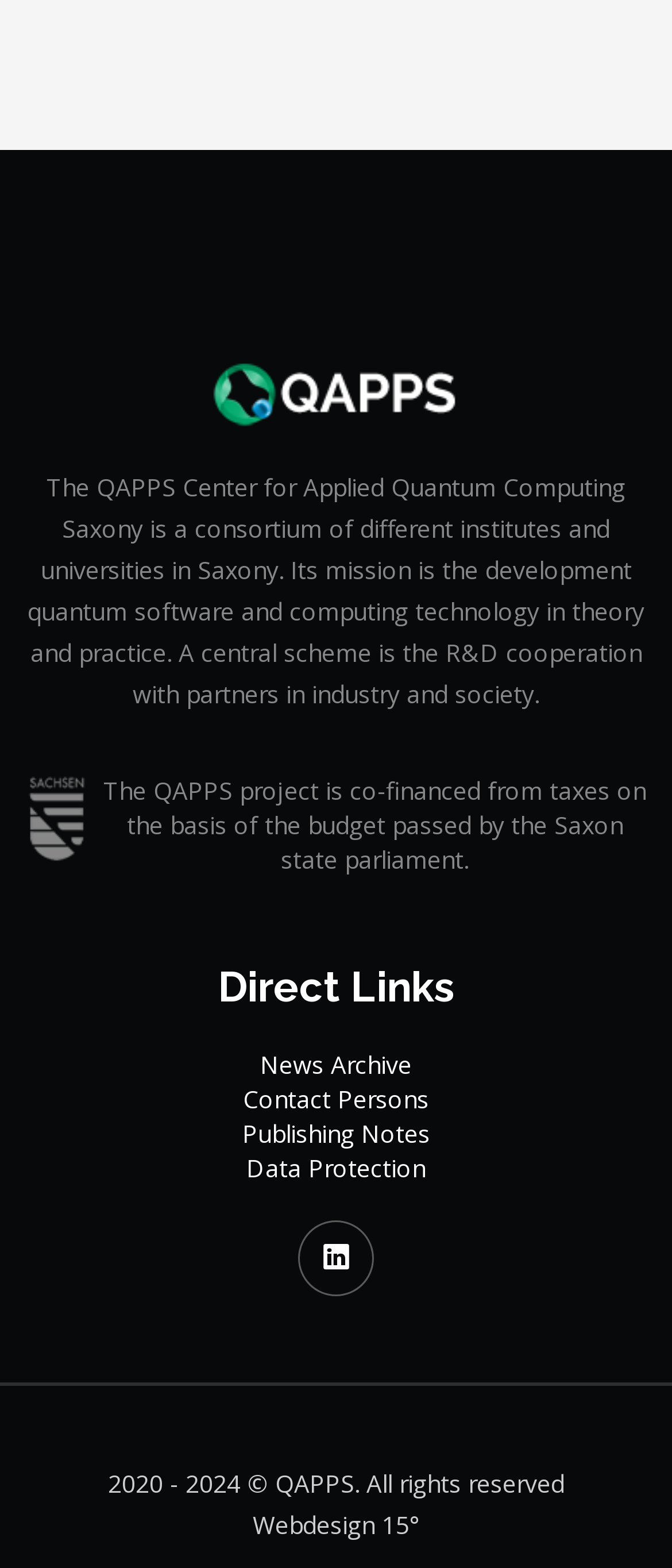What is the source of financing for the QAPPS project?
Please answer the question with as much detail as possible using the screenshot.

According to the LayoutTableCell element, the QAPPS project is co-financed from taxes on the basis of the budget passed by the Saxon state parliament.